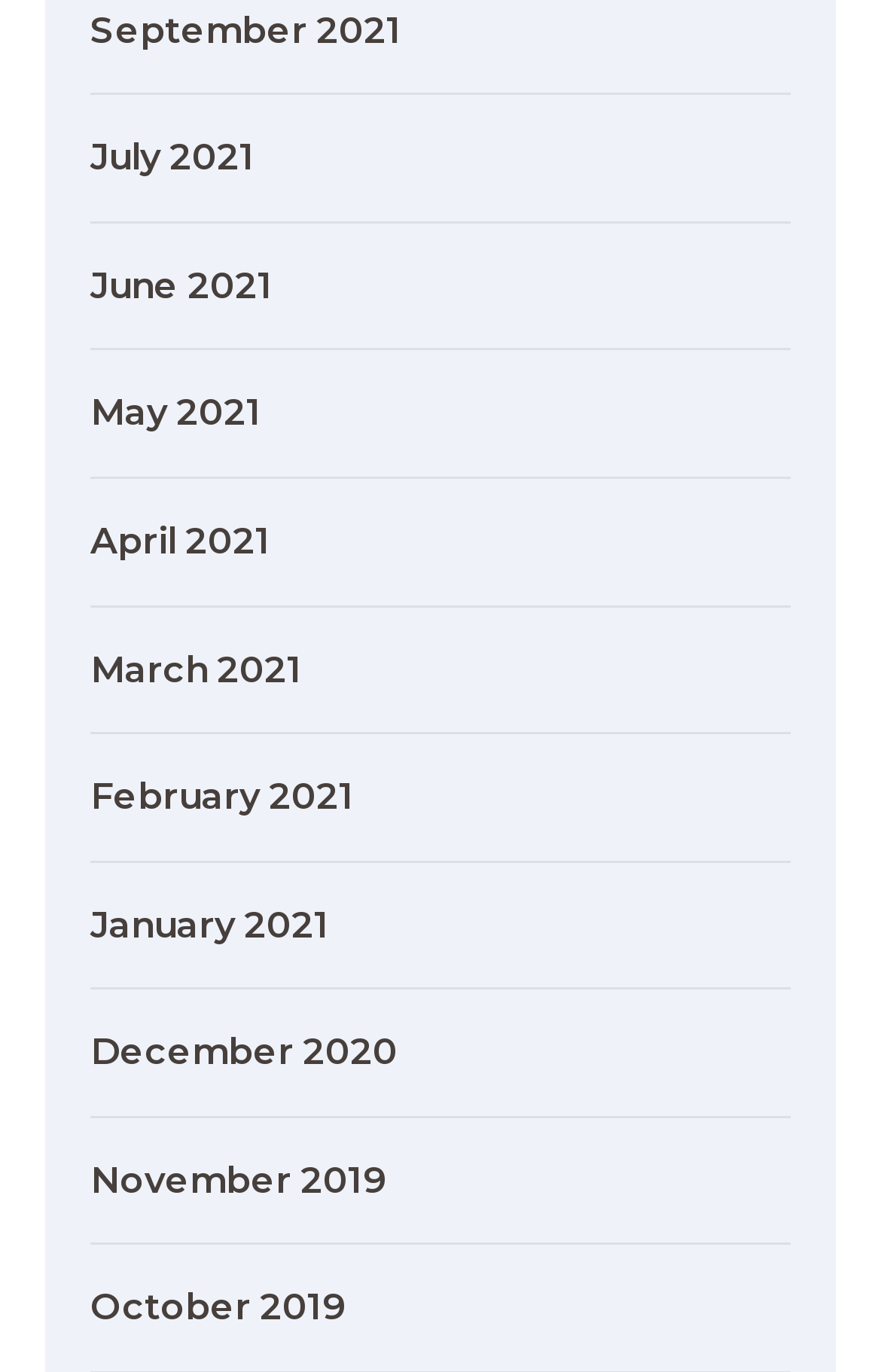Determine the bounding box coordinates for the clickable element required to fulfill the instruction: "Click on Australia". Provide the coordinates as four float numbers between 0 and 1, i.e., [left, top, right, bottom].

None